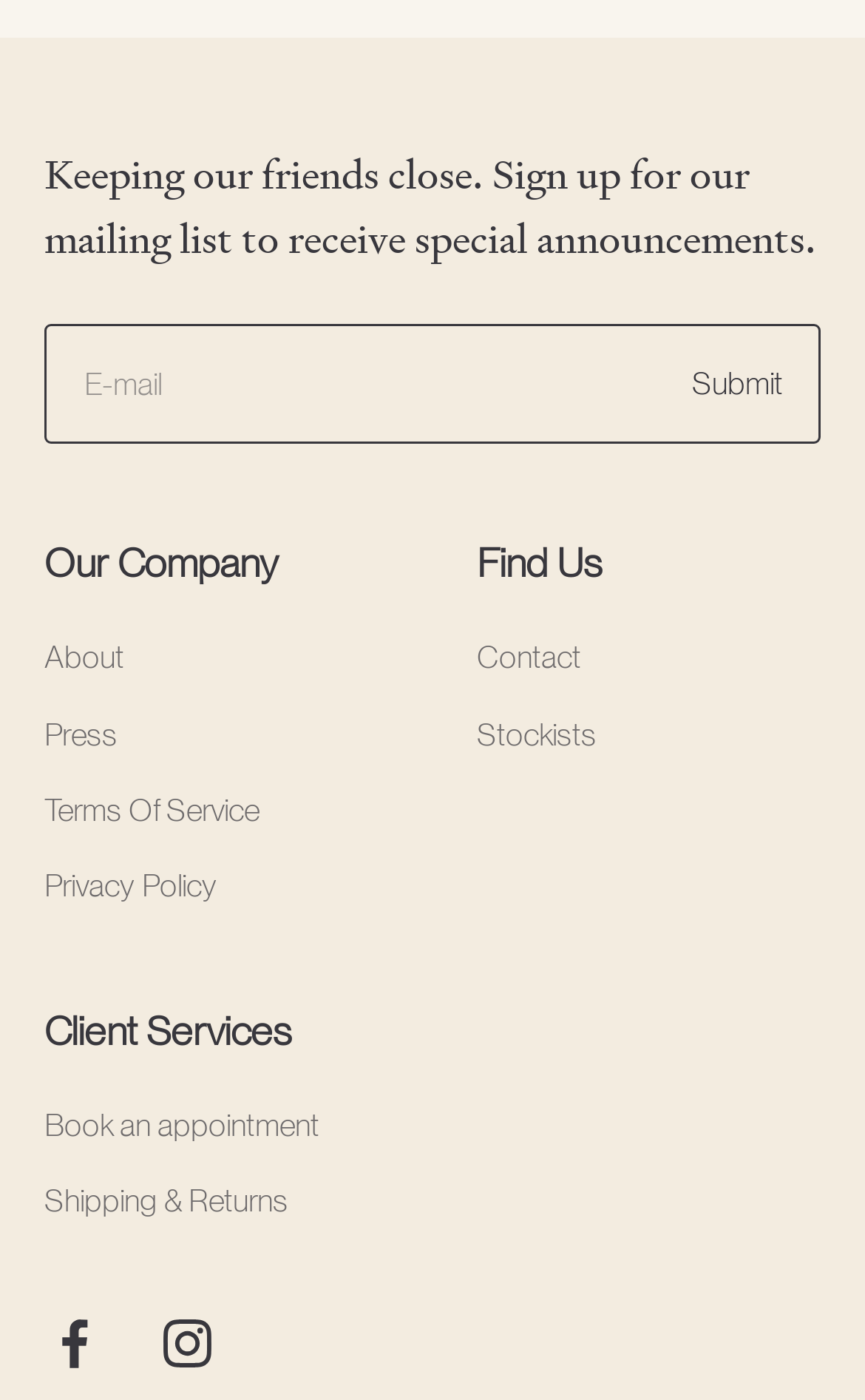Please specify the bounding box coordinates of the clickable section necessary to execute the following command: "Discover seismic".

None